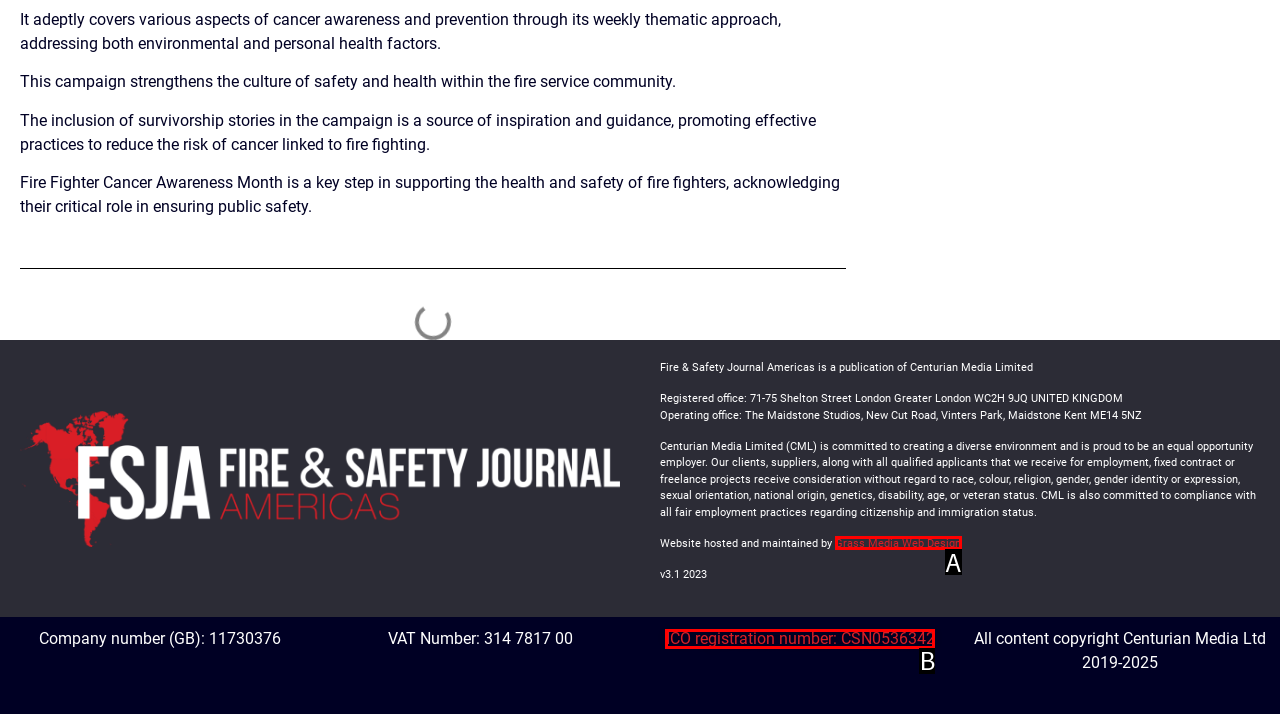Given the description: ICO registration number: CSN0536342, choose the HTML element that matches it. Indicate your answer with the letter of the option.

B